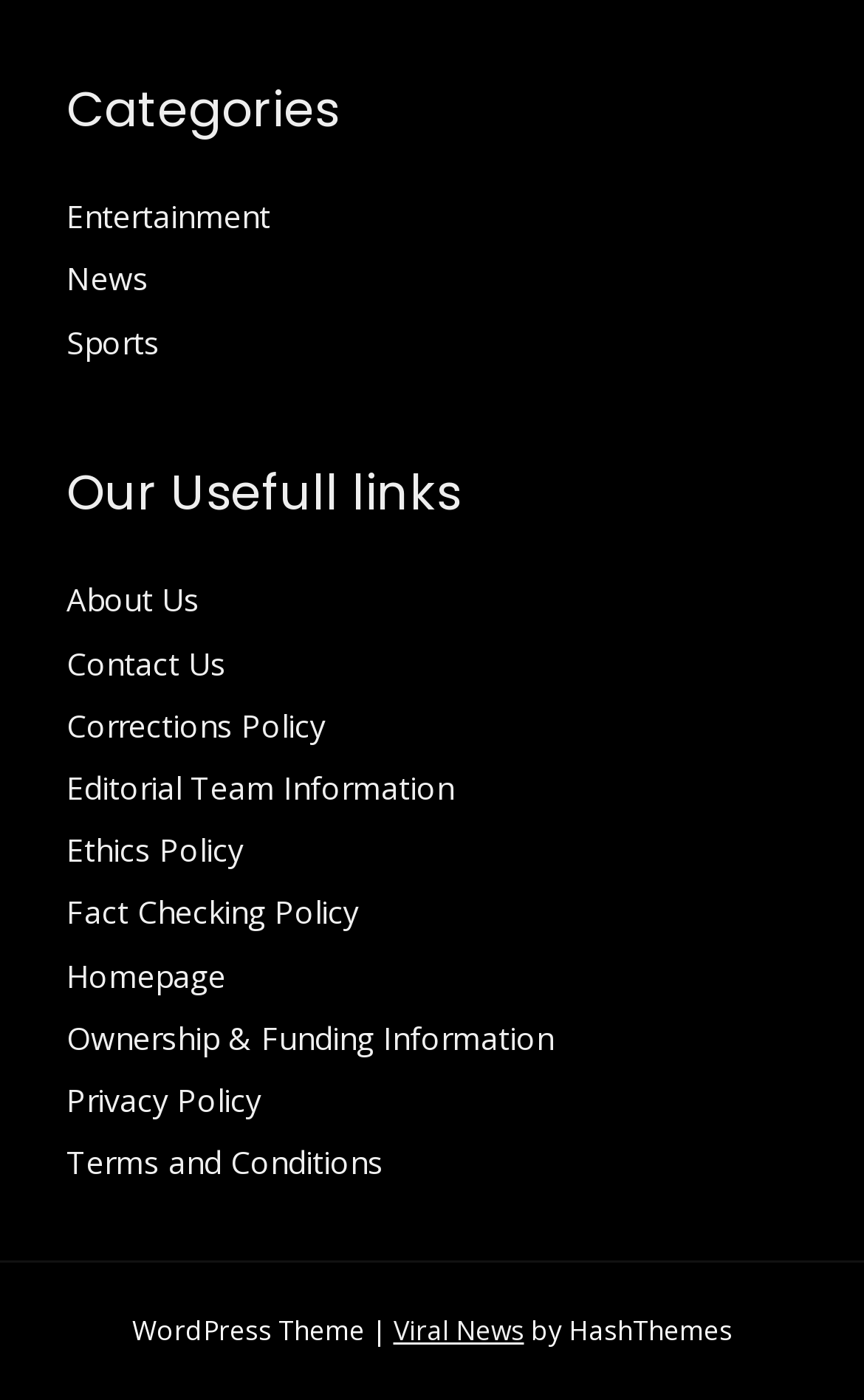Provide a short, one-word or phrase answer to the question below:
What is the last link in the 'Our Useful links' section?

Terms and Conditions